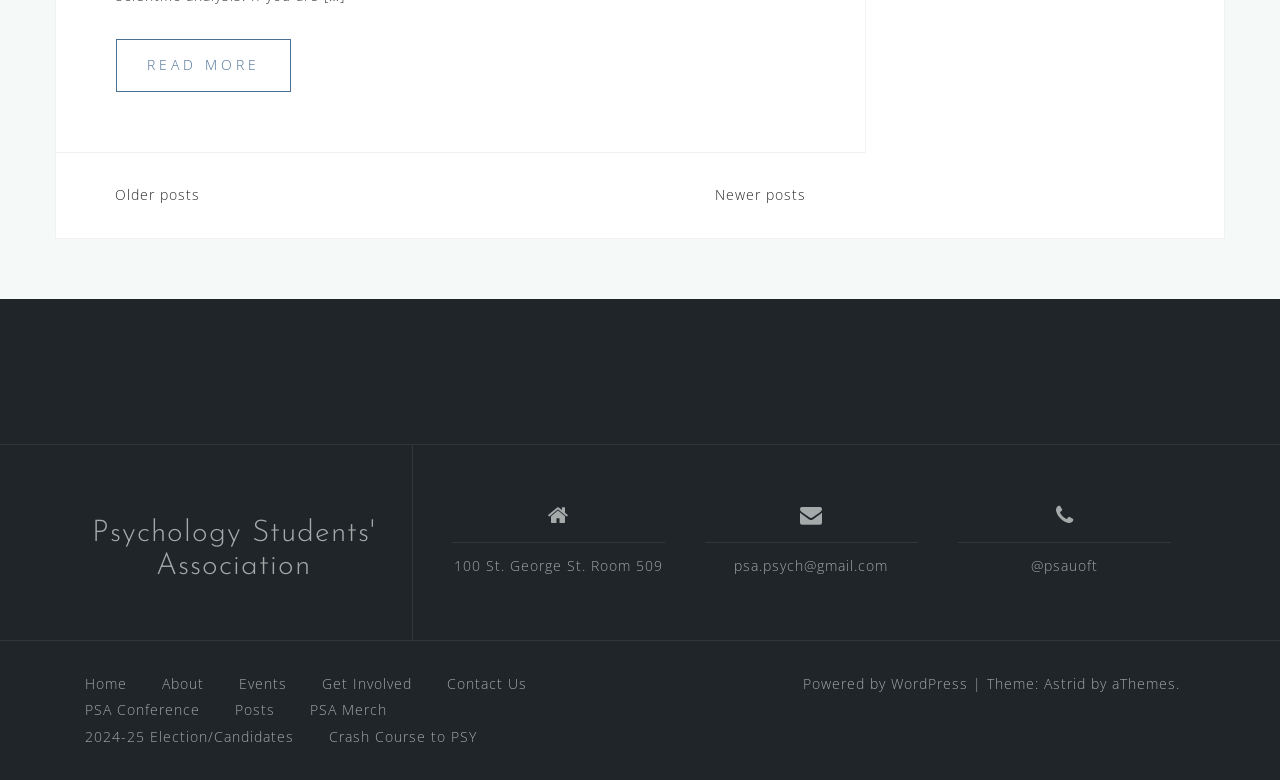What is the name of the students' association?
Examine the image and give a concise answer in one word or a short phrase.

Psychology Students' Association